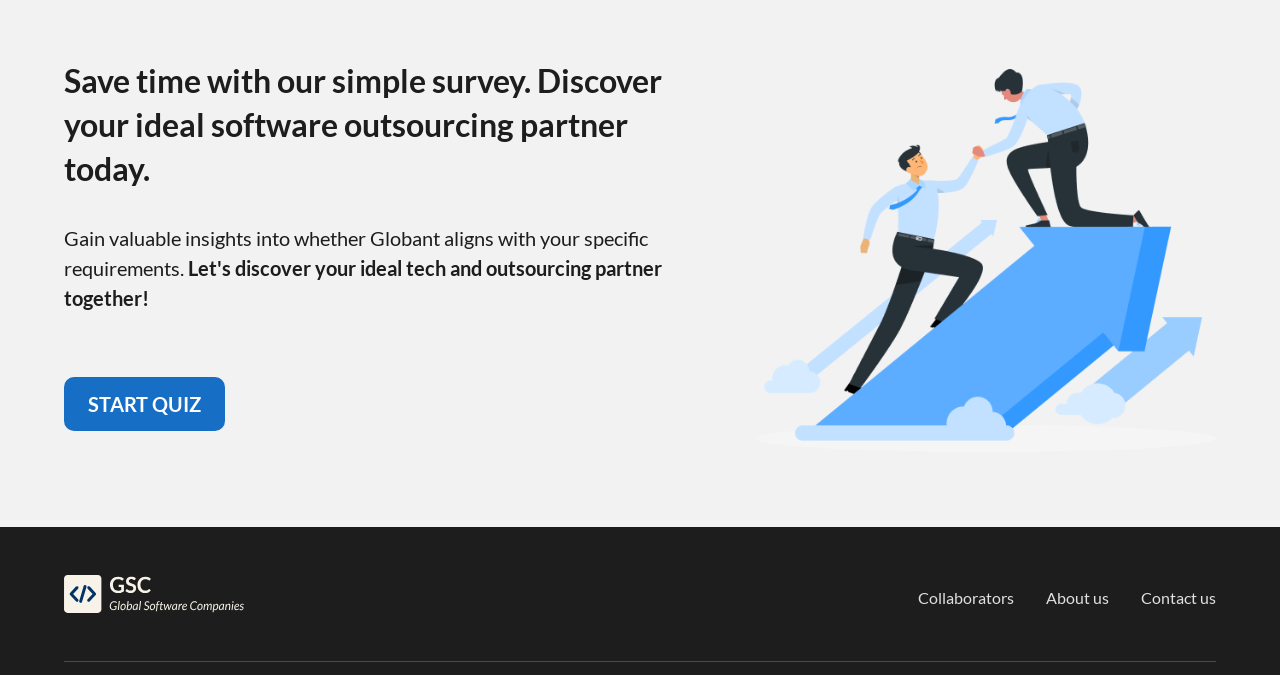What is the theme of the image on this webpage?
Give a one-word or short-phrase answer derived from the screenshot.

Guidance or direction